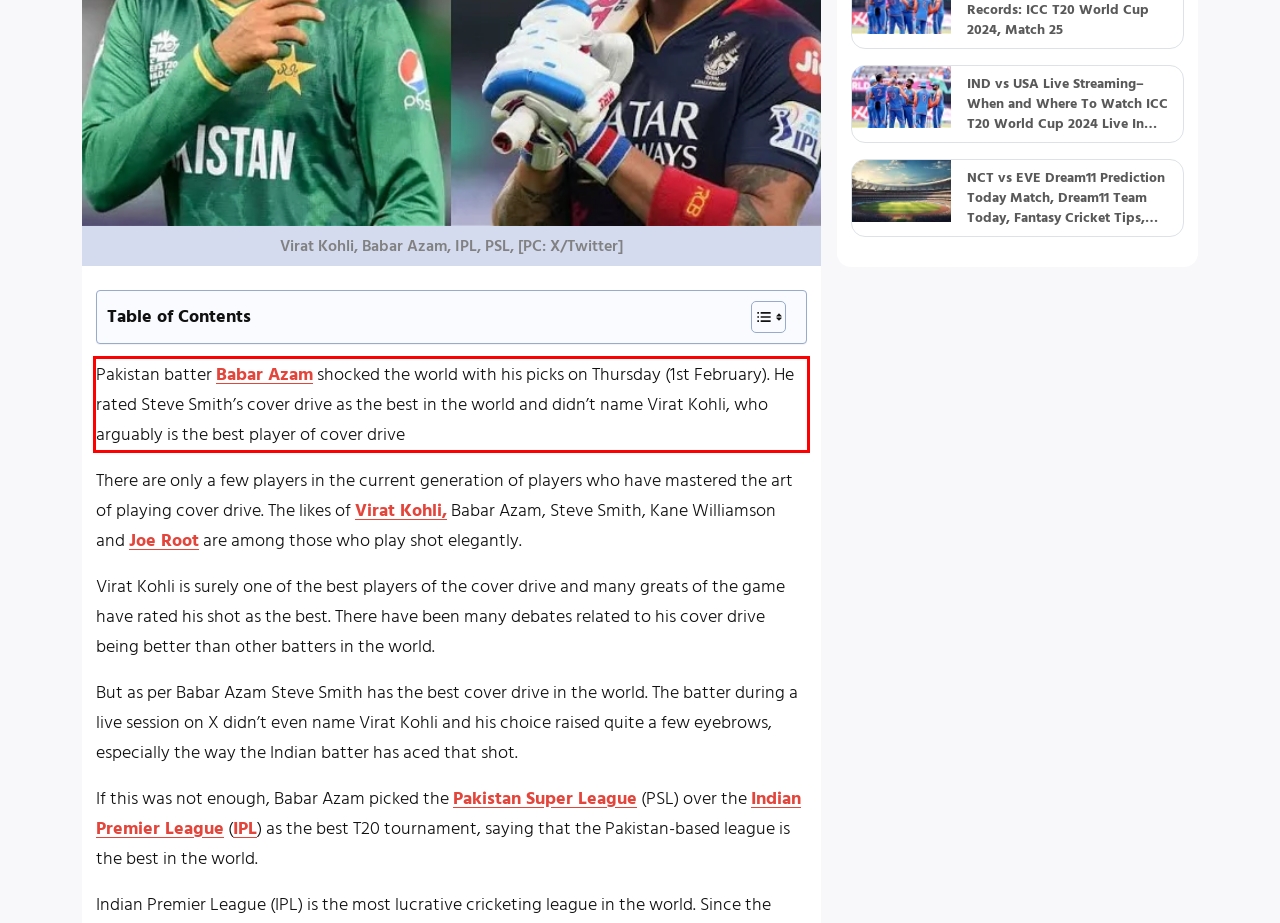Look at the webpage screenshot and recognize the text inside the red bounding box.

Pakistan batter Babar Azam shocked the world with his picks on Thursday (1st February). He rated Steve Smith’s cover drive as the best in the world and didn’t name Virat Kohli, who arguably is the best player of cover drive